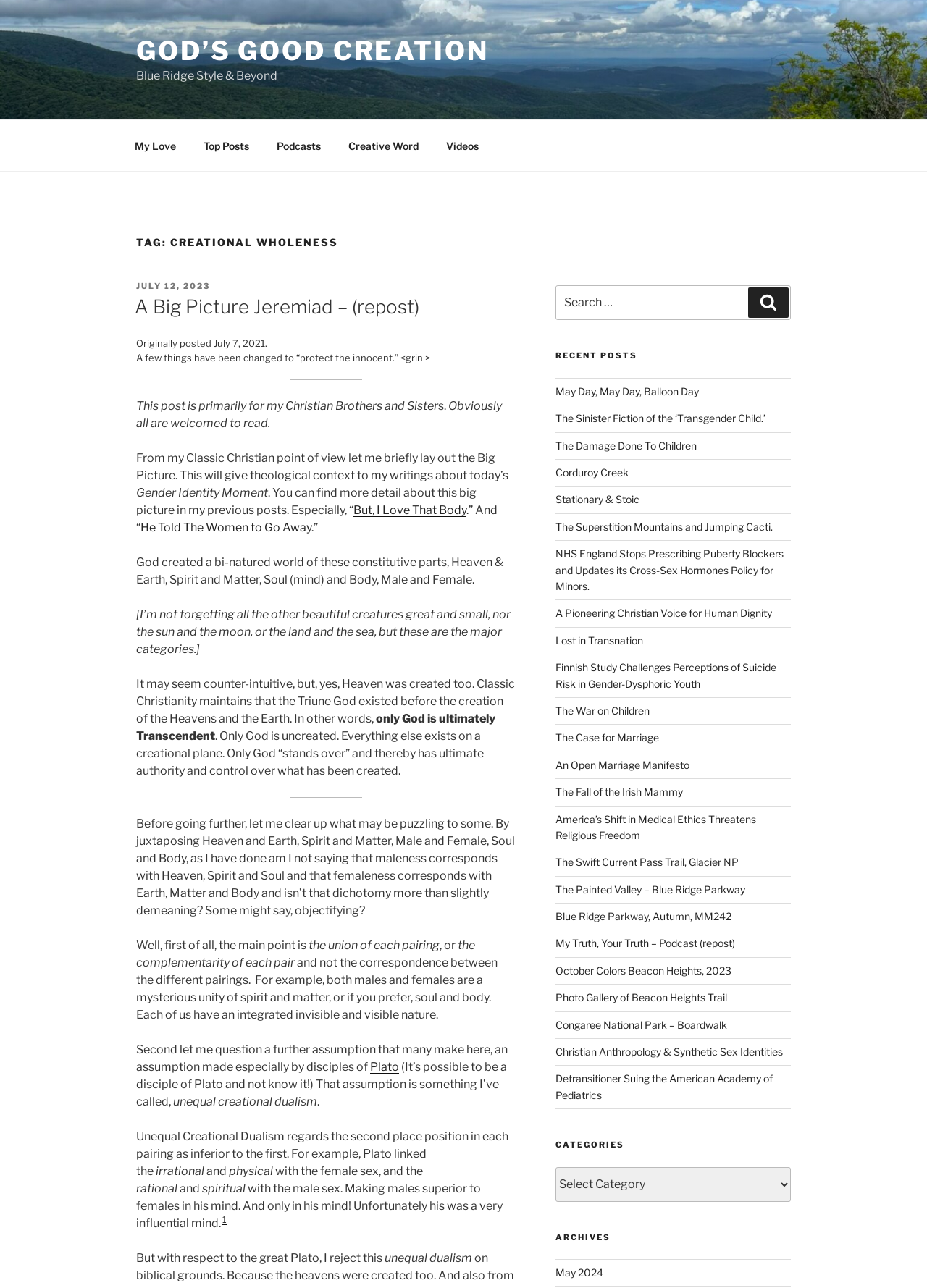What is the purpose of the search box?
Based on the image, provide a one-word or brief-phrase response.

Search for: